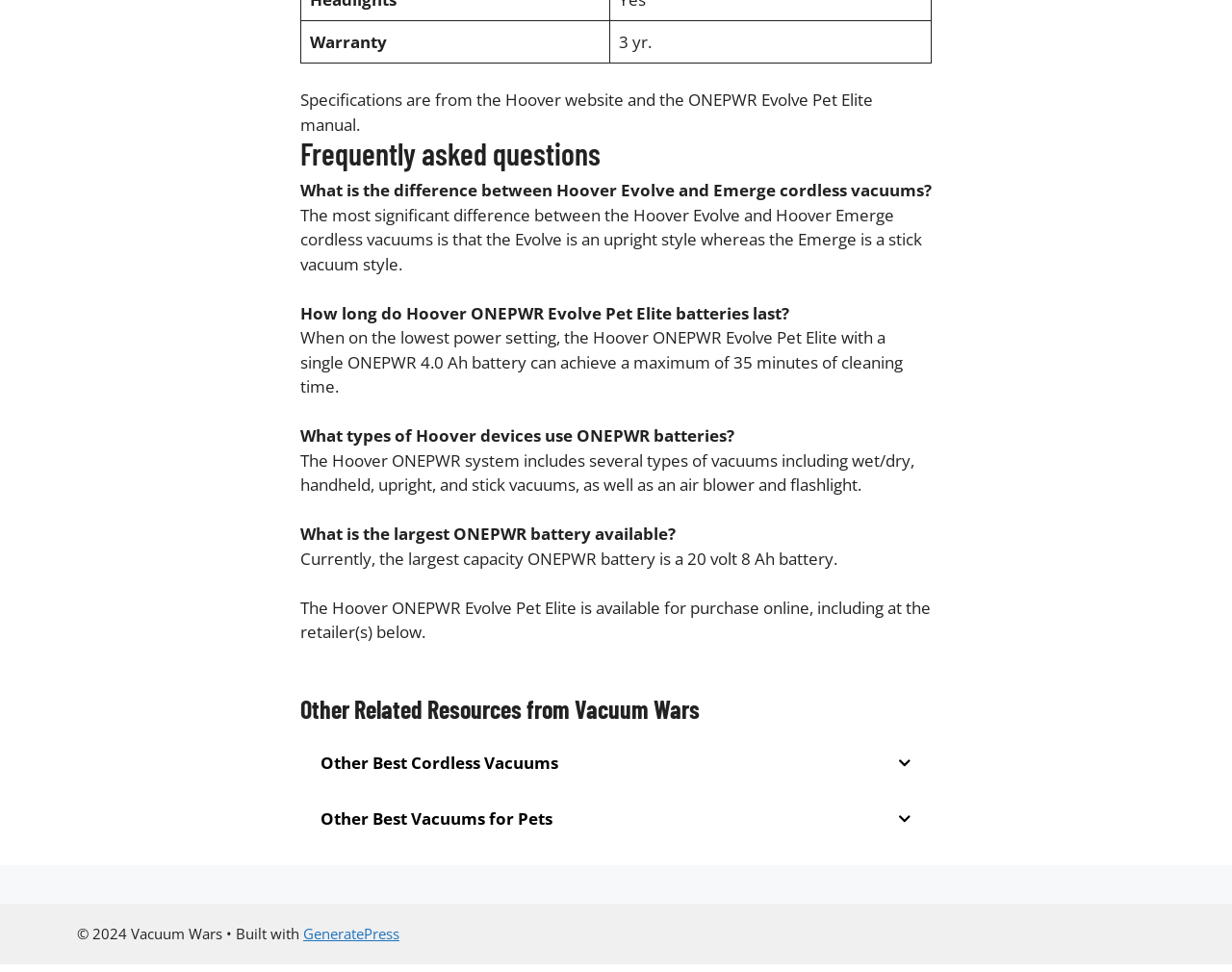Respond to the question with just a single word or phrase: 
What types of devices use ONEPWR batteries?

Several types of vacuums and an air blower and flashlight